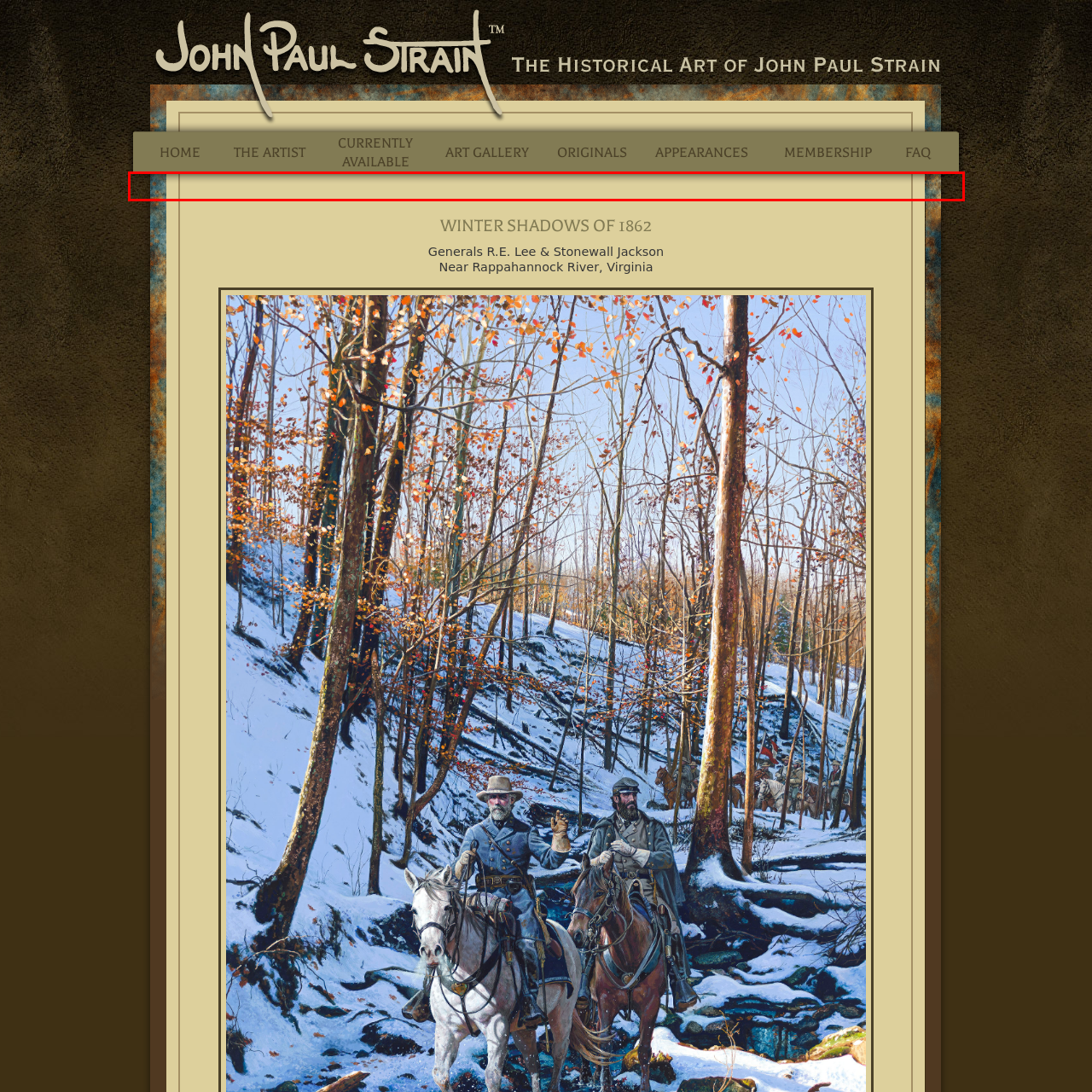Where is the artwork set?
Observe the part of the image inside the red bounding box and answer the question concisely with one word or a short phrase.

Near the Rappahannock River in Virginia